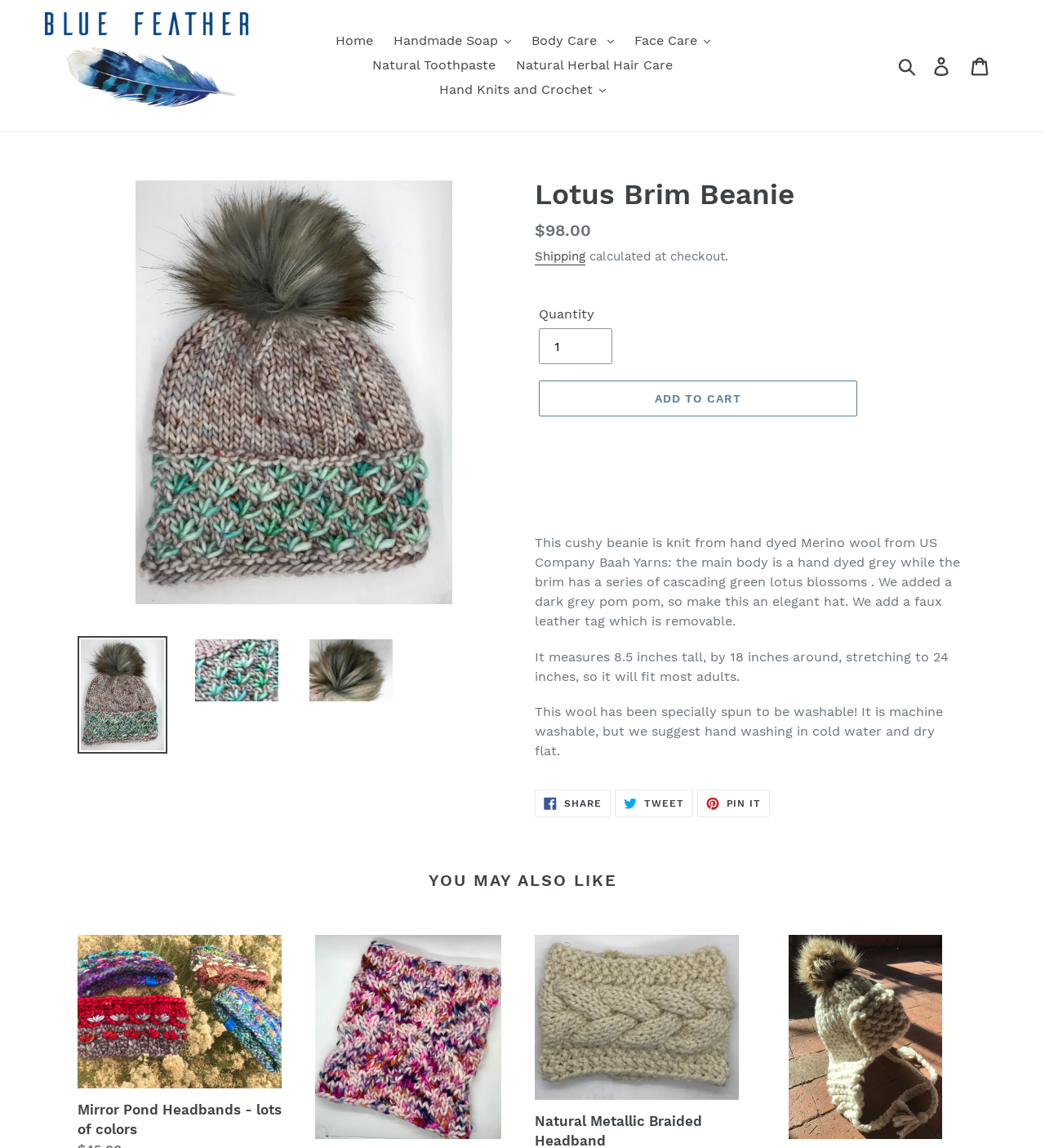How tall is the Lotus Brim Beanie?
From the screenshot, provide a brief answer in one word or phrase.

8.5 inches